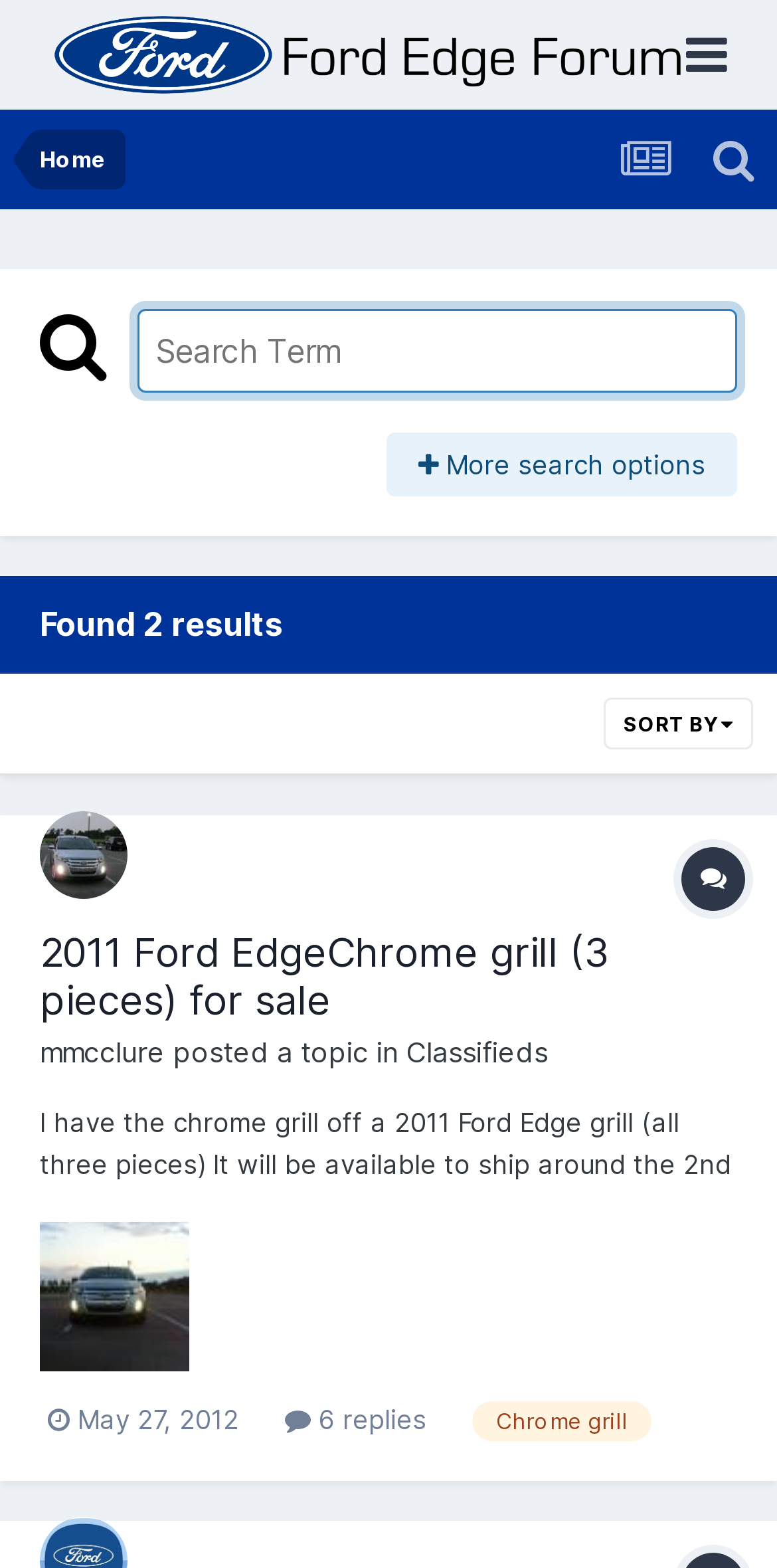Answer the following inquiry with a single word or phrase:
What is the topic of the first search result?

Chrome grill